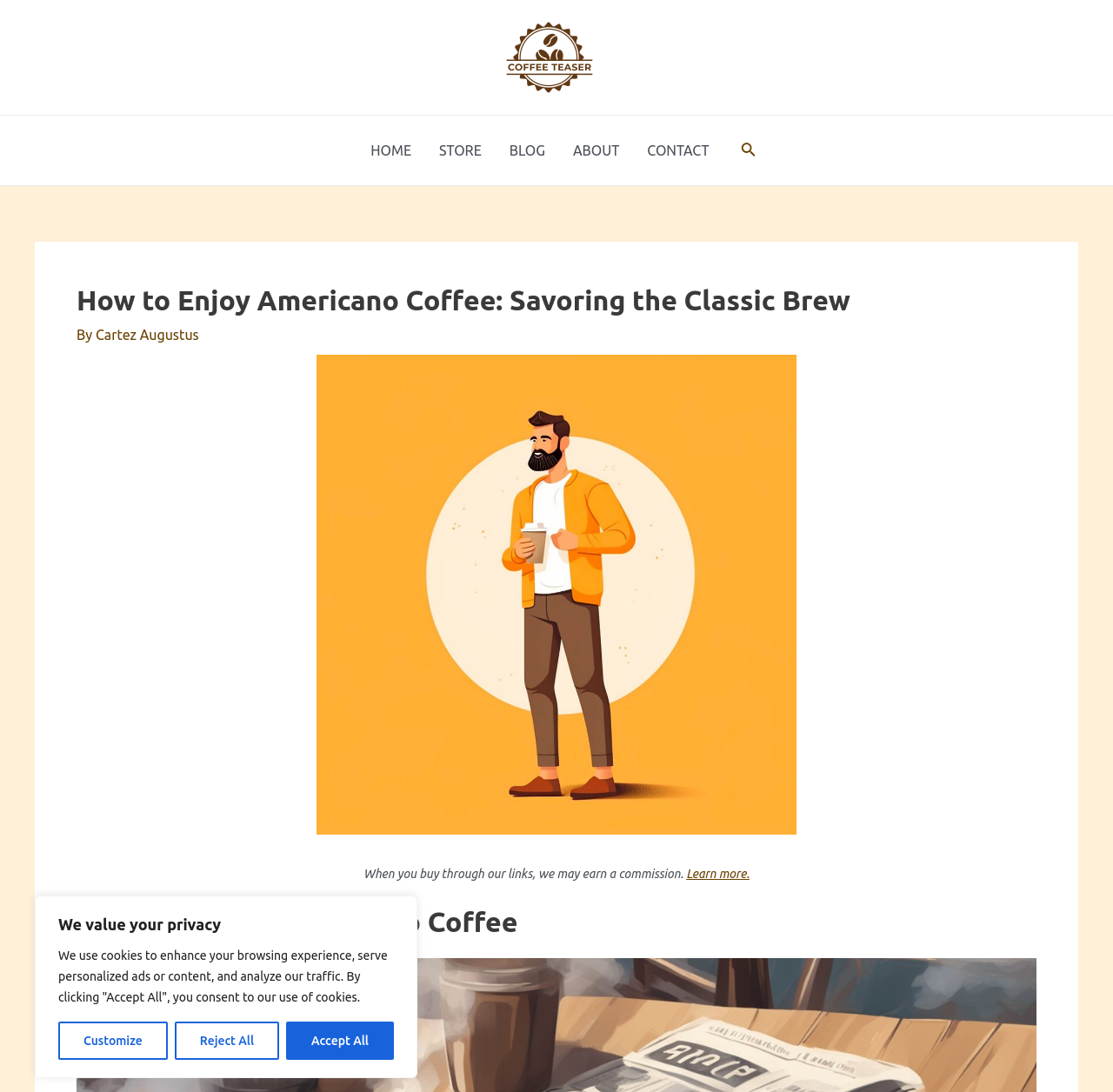Based on the description "aria-label="Kacmun"", find the bounding box of the specified UI element.

None